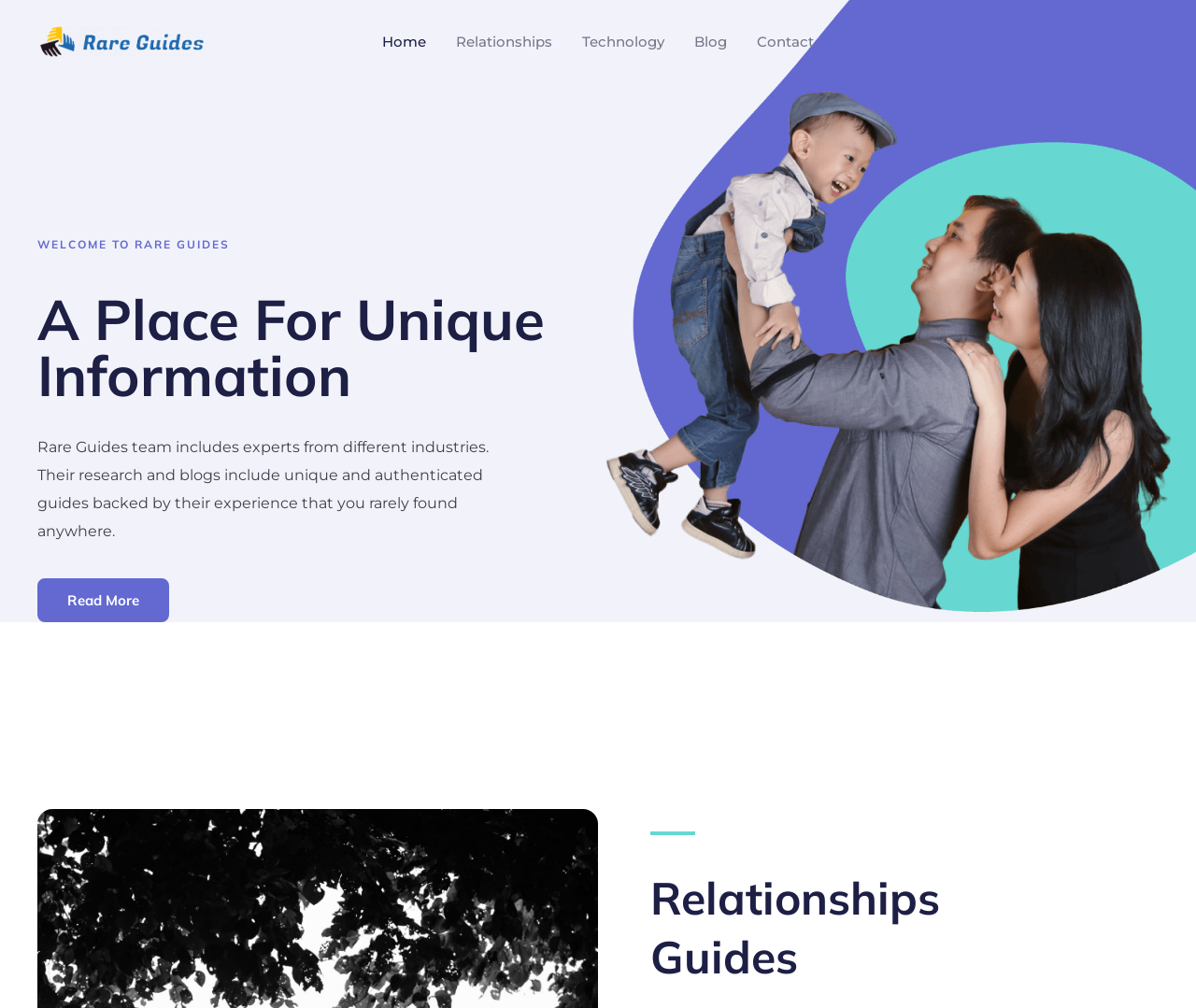Provide a brief response to the question using a single word or phrase: 
What can I do after reading the introduction?

Read More